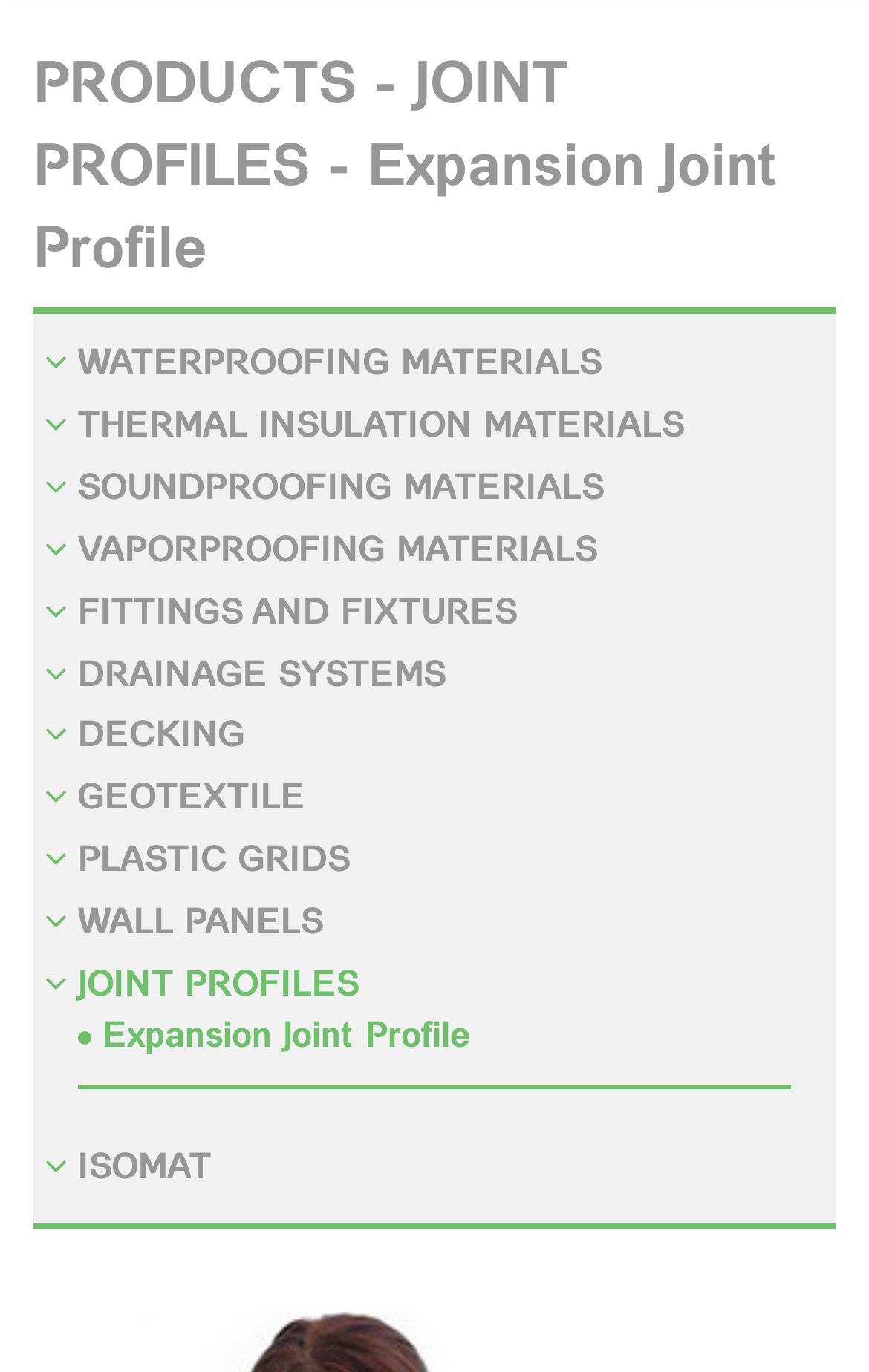Based on the element description, predict the bounding box coordinates (top-left x, top-left y, bottom-right x, bottom-right y) for the UI element in the screenshot: Uncategorized

None